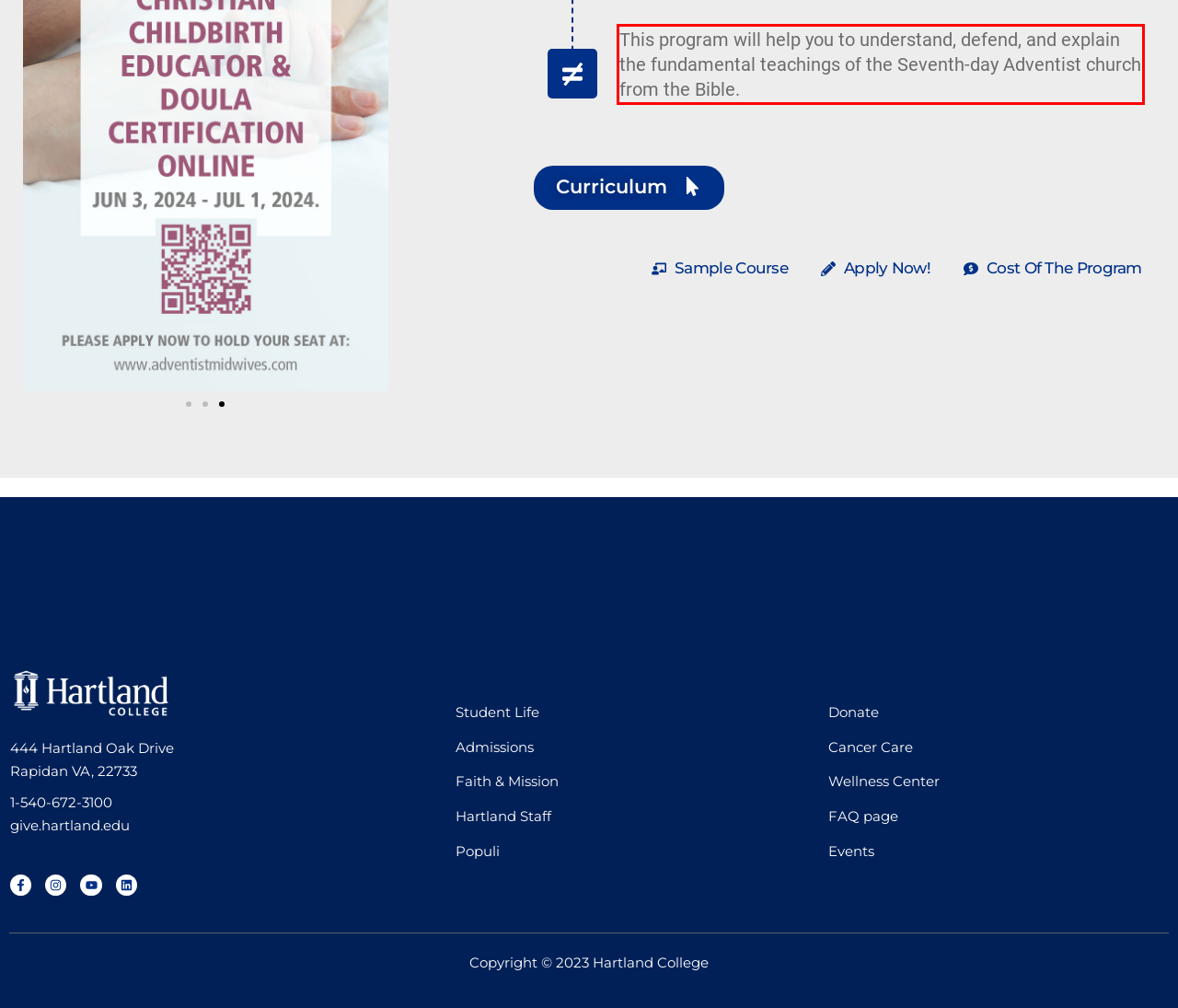You are presented with a screenshot containing a red rectangle. Extract the text found inside this red bounding box.

This program will help you to understand, defend, and explain the fundamental teachings of the Seventh-day Adventist church from the Bible.